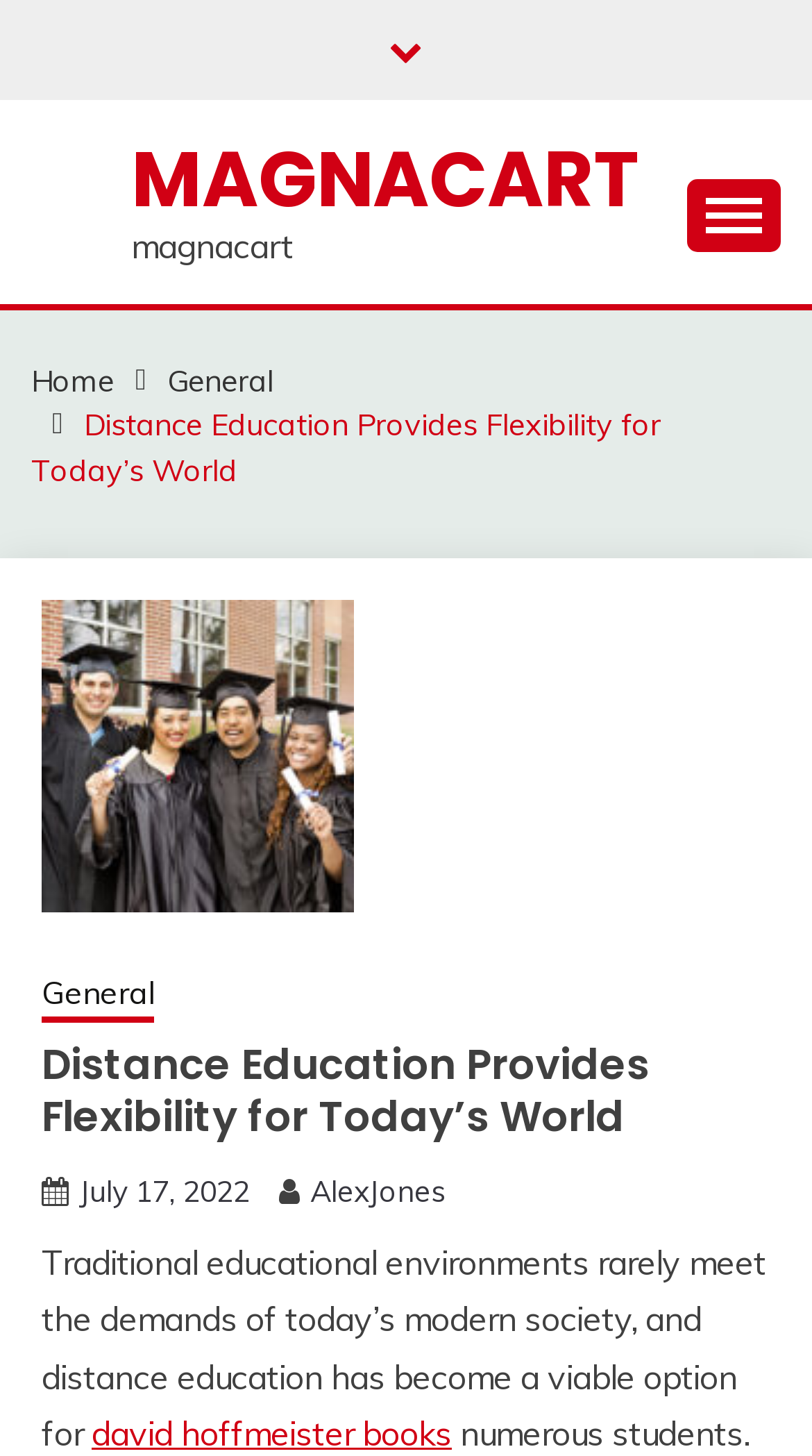Create a detailed summary of the webpage's content and design.

The webpage appears to be an article or blog post about distance education, with a focus on its flexibility and viability in today's world. At the top of the page, there is a link to the website's homepage, followed by a navigation menu with links to "General" and "Distance Education Provides Flexibility for Today’s World". 

Below the navigation menu, there is a large figure or image that takes up most of the width of the page. Above the image, there are links to "General" and "Distance Education Provides Flexibility for Today’s World", which seem to be breadcrumbs or a secondary navigation menu.

The main content of the page is a heading that reads "Distance Education Provides Flexibility for Today’s World", followed by a block of text that discusses the limitations of traditional educational environments and how distance education has become a viable option. The text mentions "david hoffmeister books" as a relevant resource.

To the right of the main content, there are links to the author "AlexJones" and the publication date "July 17, 2022". At the very bottom of the page, there is a link with a icon, possibly a social media or sharing link.

There are several other links and buttons on the page, including a button to expand the primary menu, but they do not appear to be part of the main content.